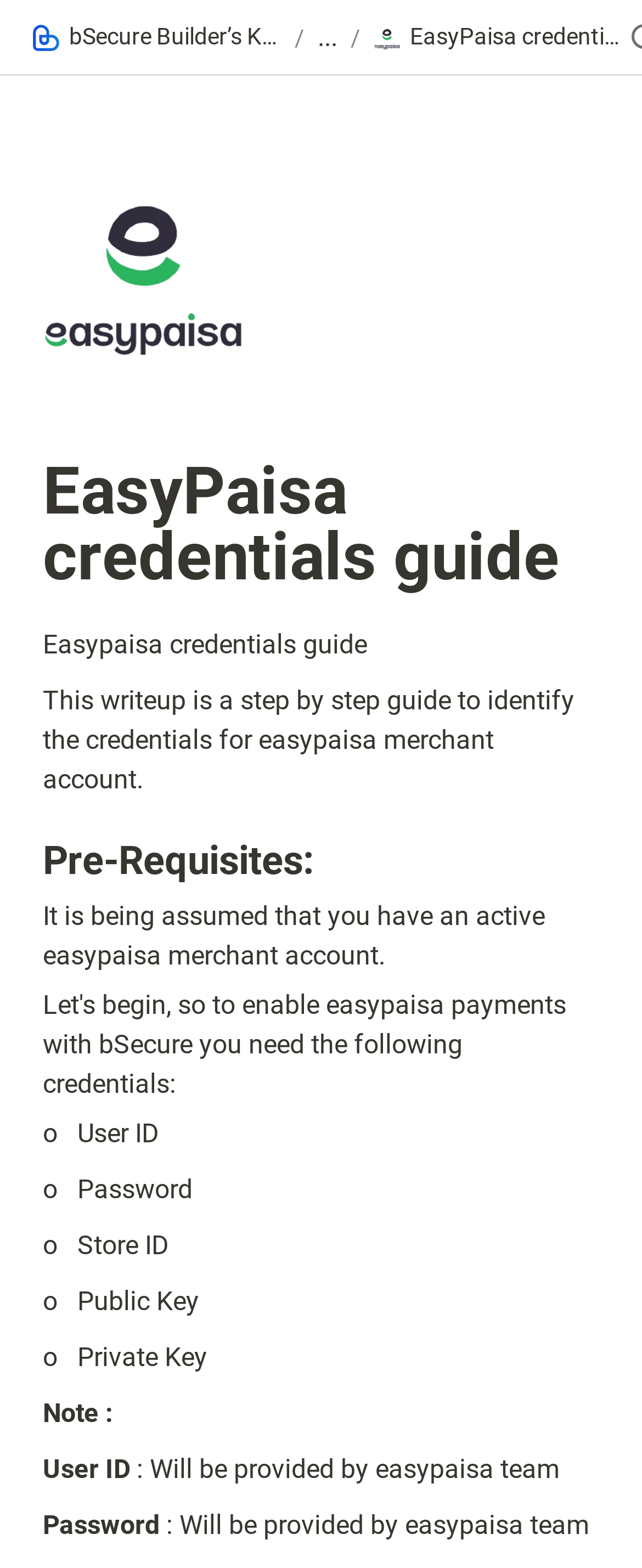Who provides the User ID for Easypaisa merchant account?
Based on the visual information, provide a detailed and comprehensive answer.

According to the text, the User ID will be provided by the Easypaisa team.